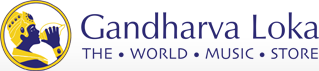Describe every aspect of the image in detail.

This image features the logo of "Gandharva Loka," a store that specializes in world music. The design prominently showcases an intricate representation of a figure playing a wind instrument, likely evoking the essence of musical tradition and cultural diversity. Accompanying this visual is the text "Gandharva Loka" boldly displayed in a regal blue font, symbolizing creativity and connection to global musical heritage. Beneath it, the tagline "THE WORLD • MUSIC • STORE" emphasizes the store’s dedication to offering an array of musical instruments and cultural products from around the world. This logo serves as an inviting entry point for customers seeking to explore unique musical experiences.